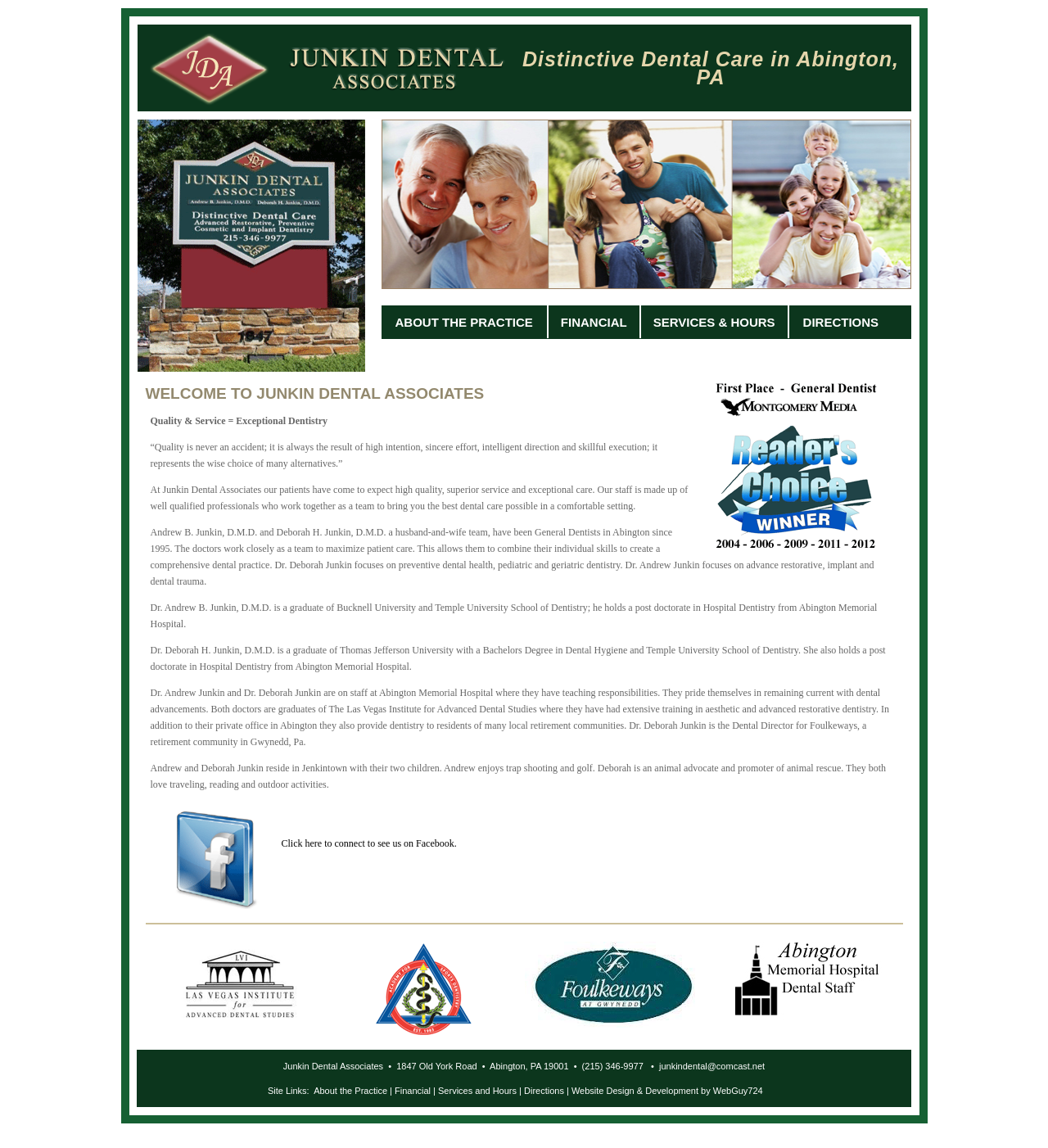What is the award or recognition mentioned on the webpage?
Based on the screenshot, respond with a single word or phrase.

Montgomery Media Readers Choice